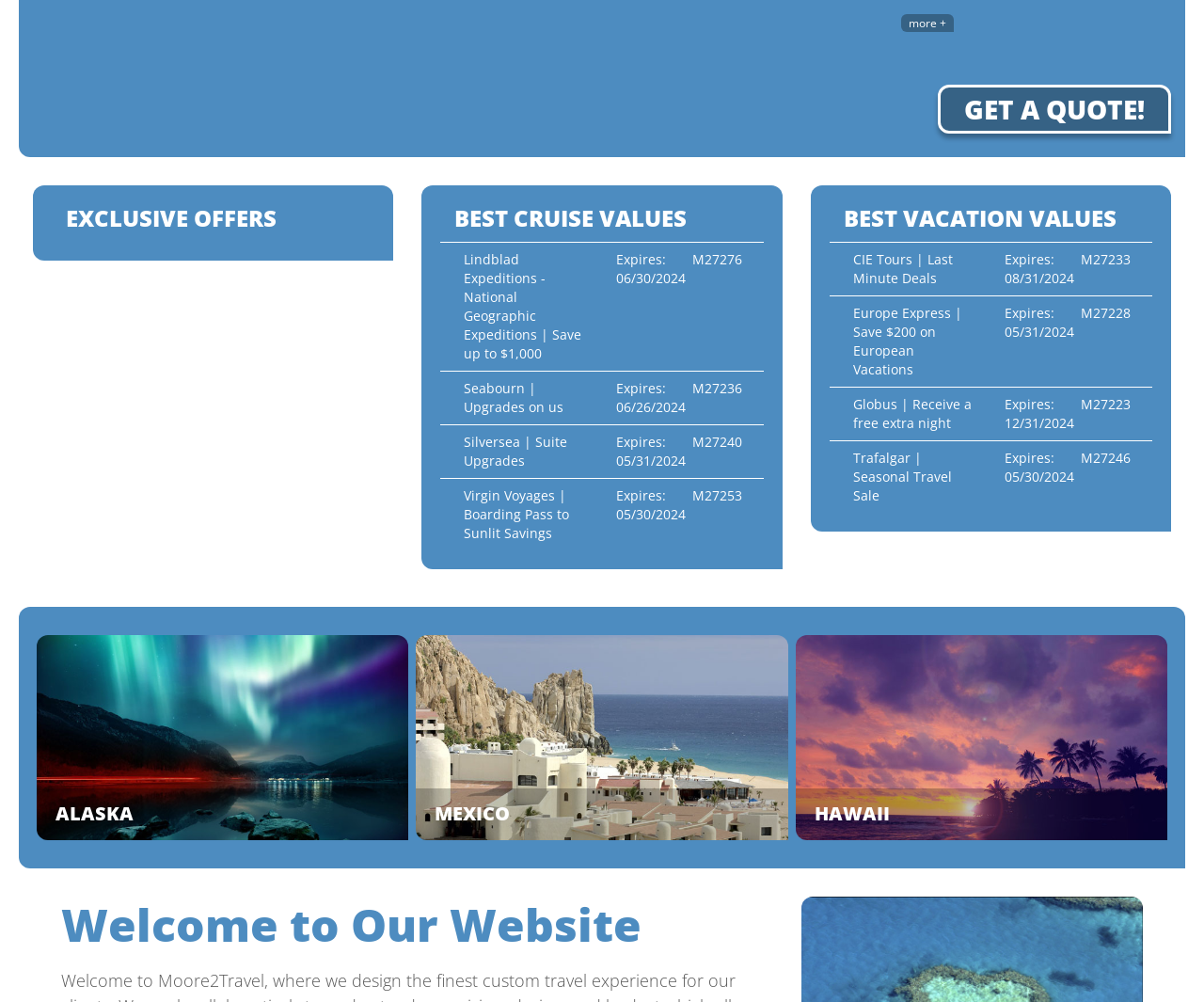Answer the question with a single word or phrase: 
How many links are under the 'BEST VACATION VALUES' heading?

4